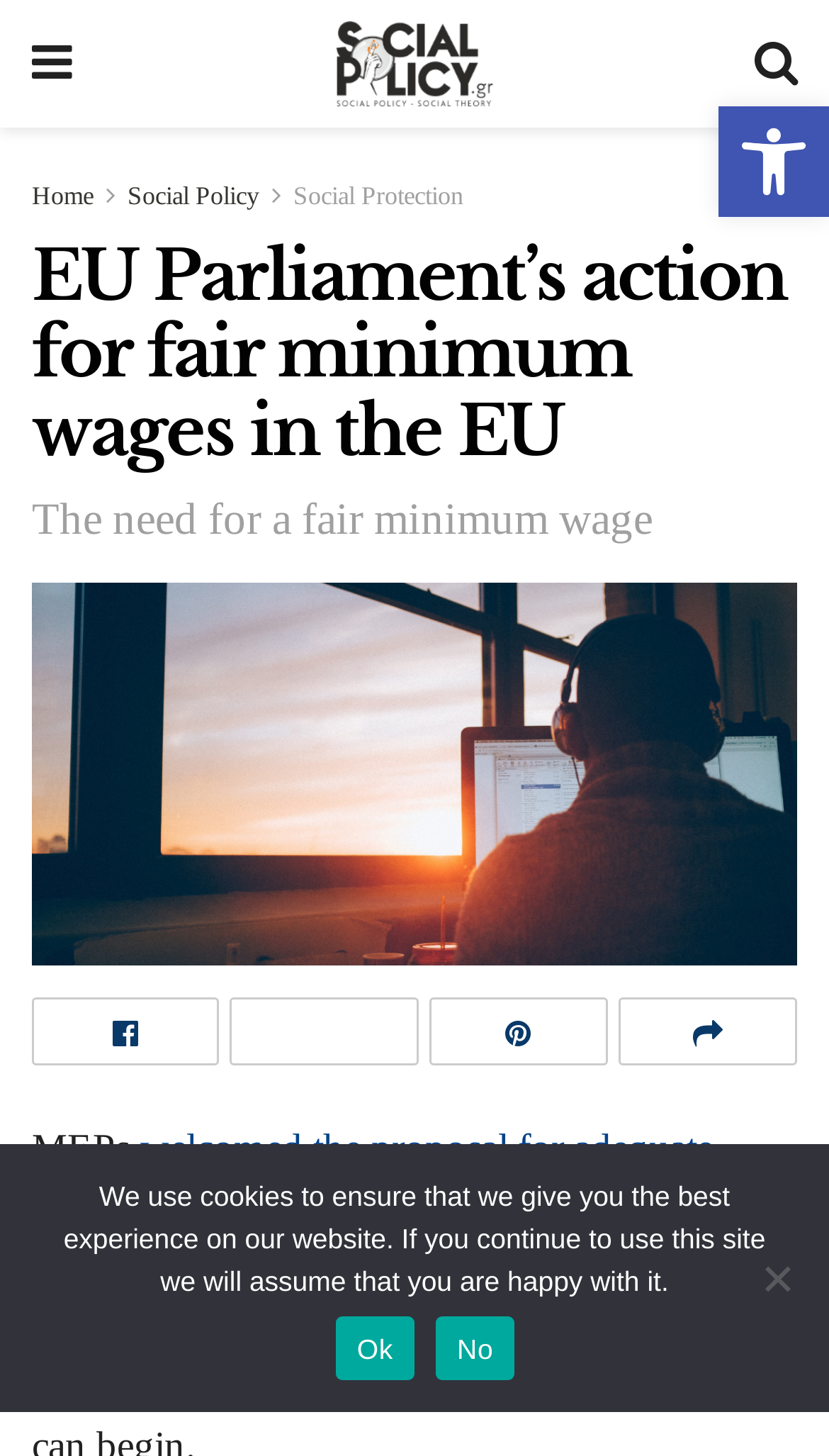How many images are on the page?
Based on the screenshot, respond with a single word or phrase.

5